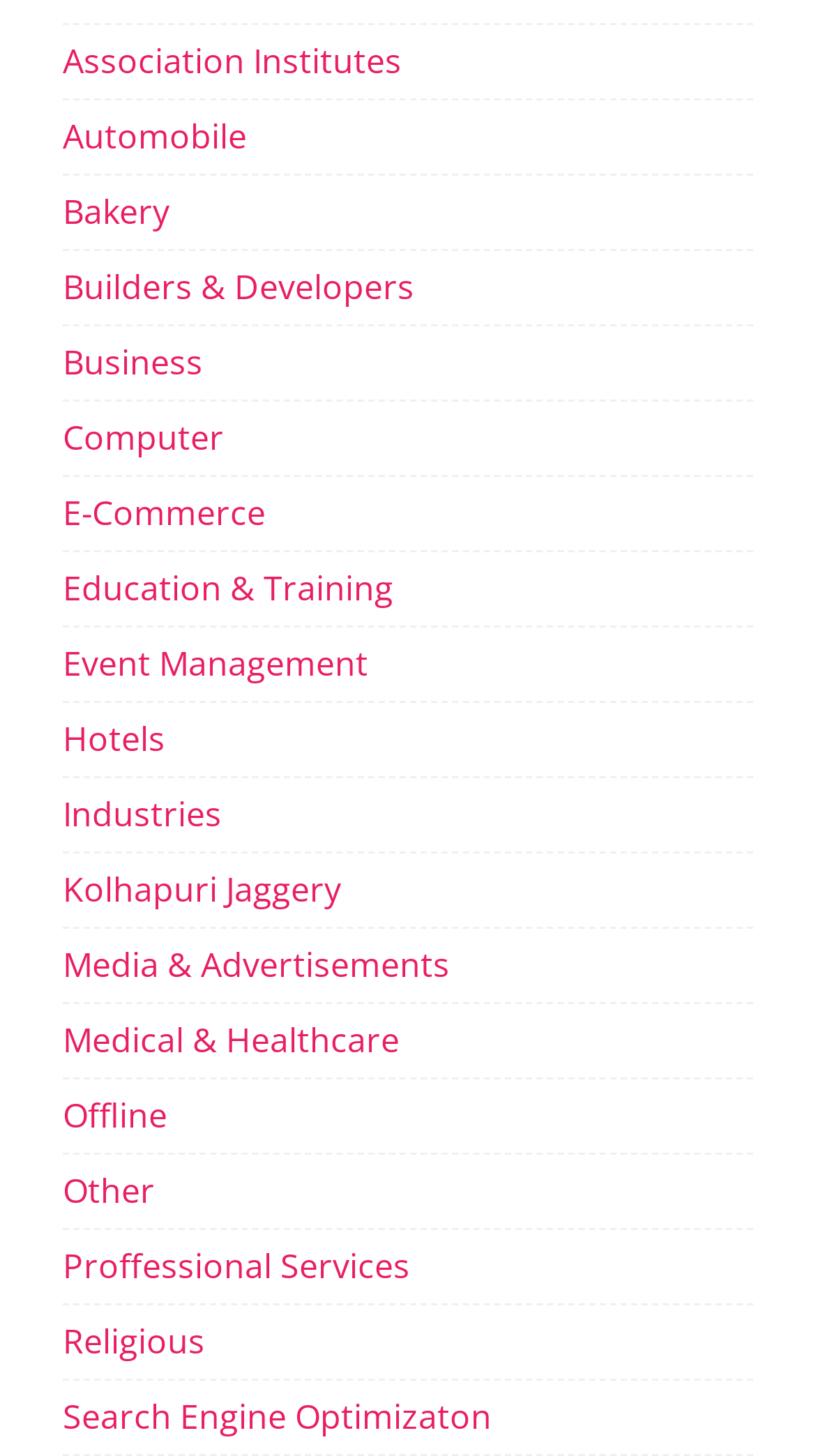Is 'Hotels' a category related to 'Travel'?
Look at the screenshot and respond with a single word or phrase.

Not explicitly